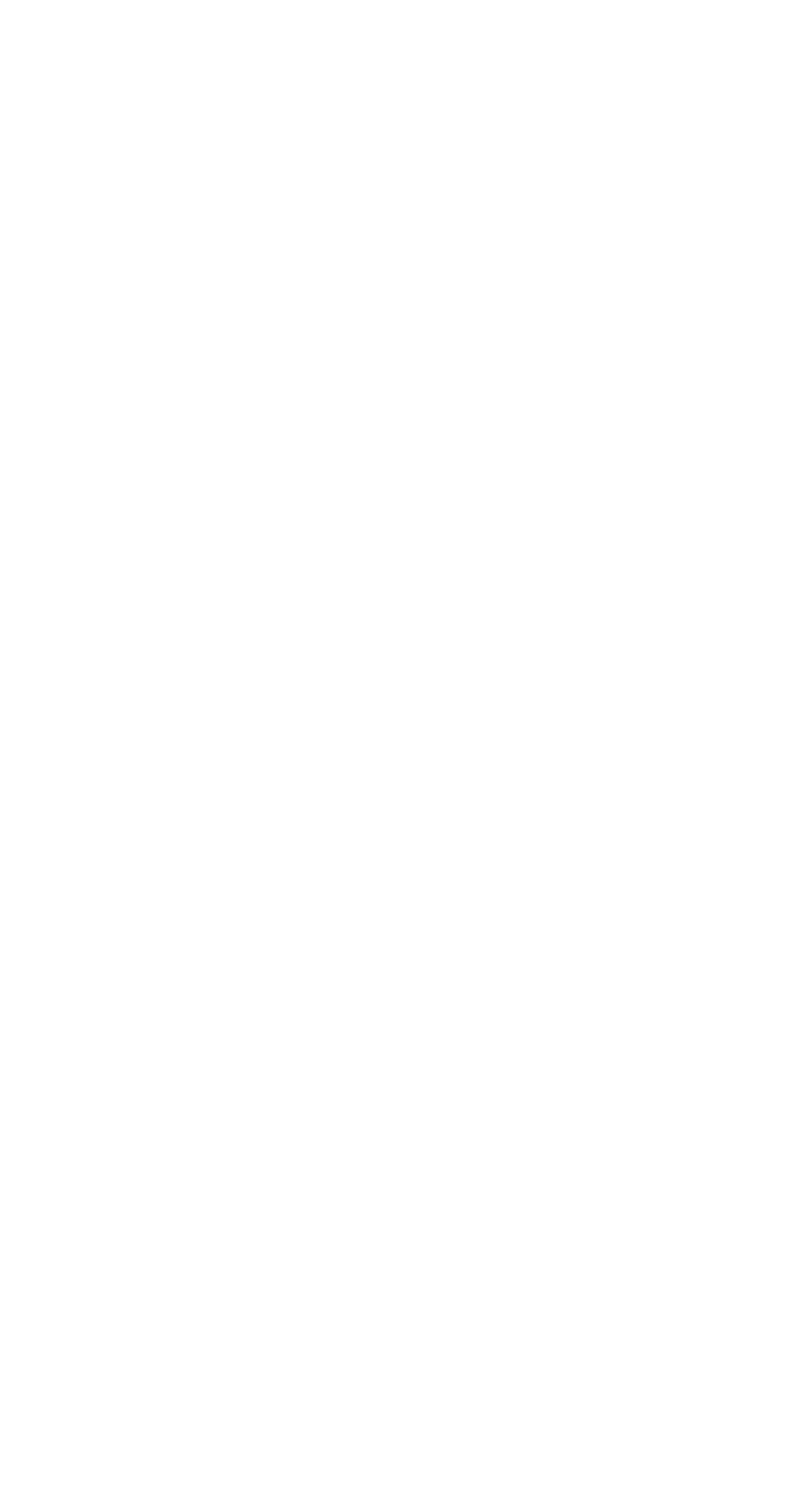Mark the bounding box of the element that matches the following description: "aria-label="Navigate All That's Interesting"".

None